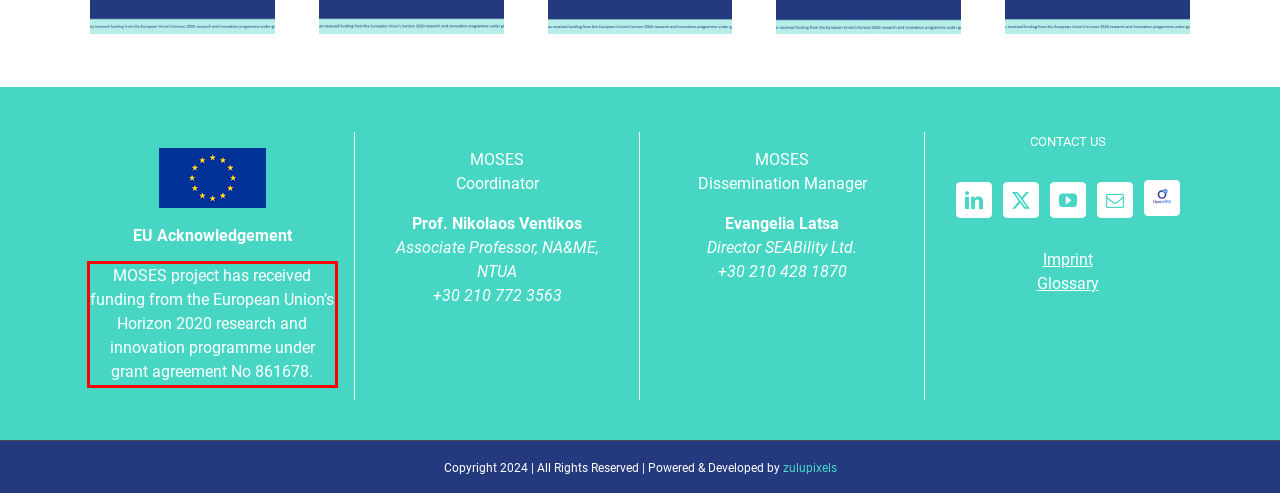Analyze the screenshot of a webpage where a red rectangle is bounding a UI element. Extract and generate the text content within this red bounding box.

MOSES project has received funding from the European Union’s Horizon 2020 research and innovation programme under grant agreement No 861678.